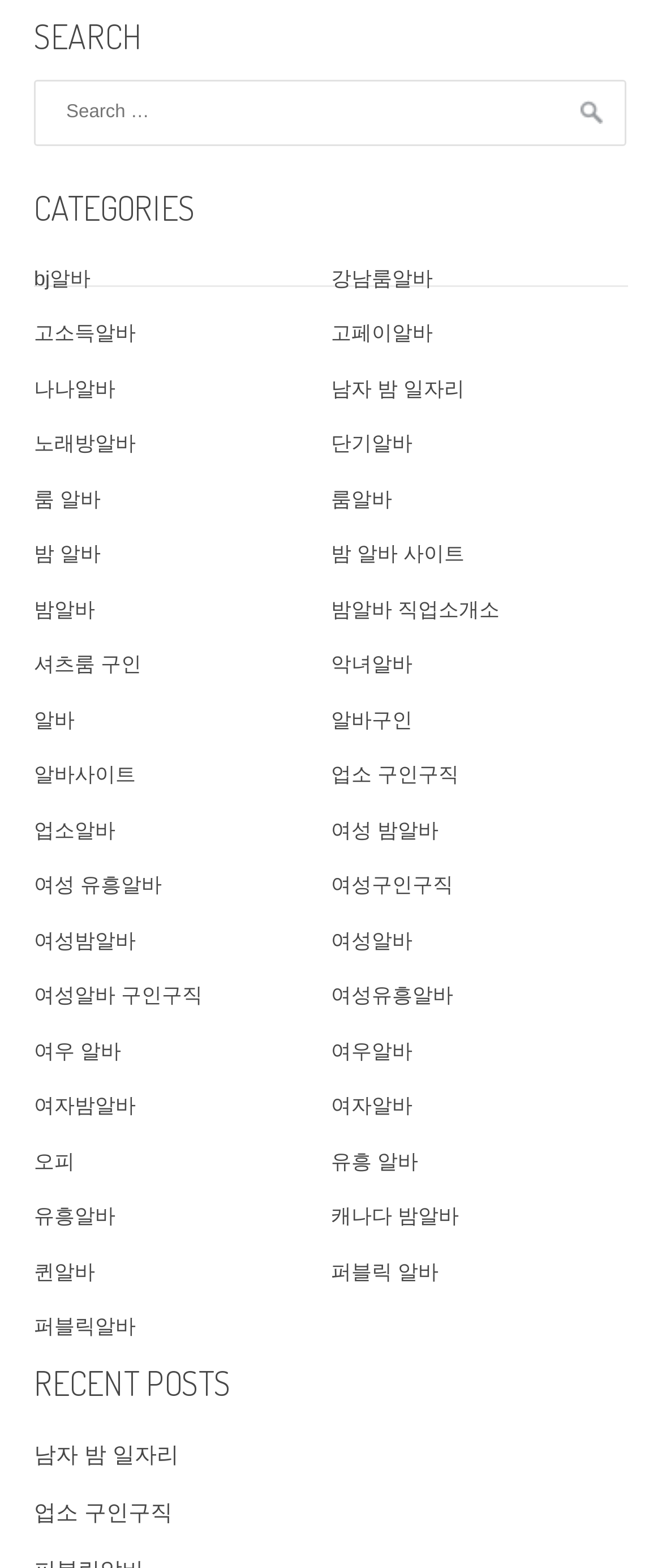Answer the question below in one word or phrase:
What is the purpose of the 'SEARCH' heading?

To search for jobs